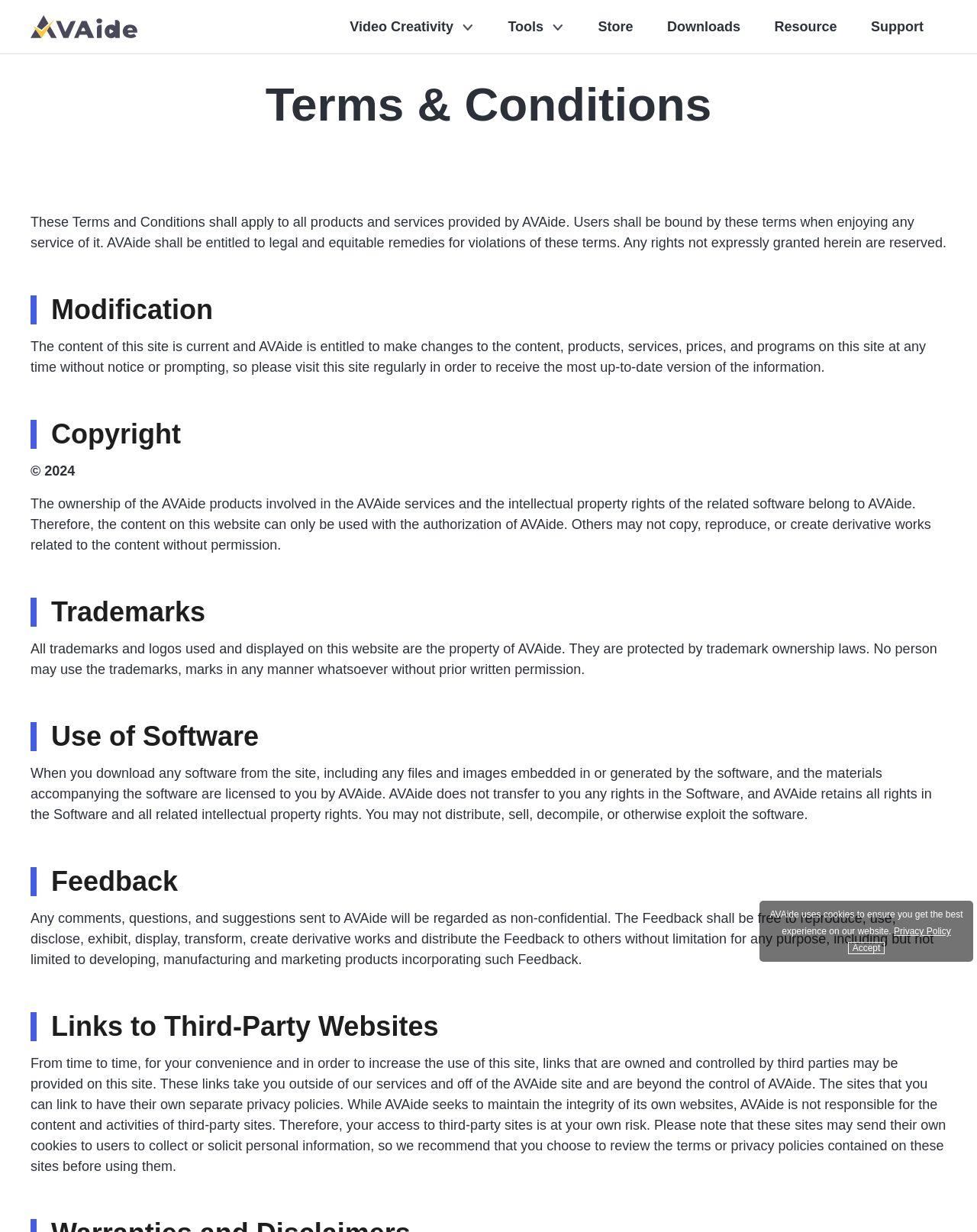Find the bounding box coordinates corresponding to the UI element with the description: "Support". The coordinates should be formatted as [left, top, right, bottom], with values as floats between 0 and 1.

[0.891, 0.015, 0.945, 0.028]